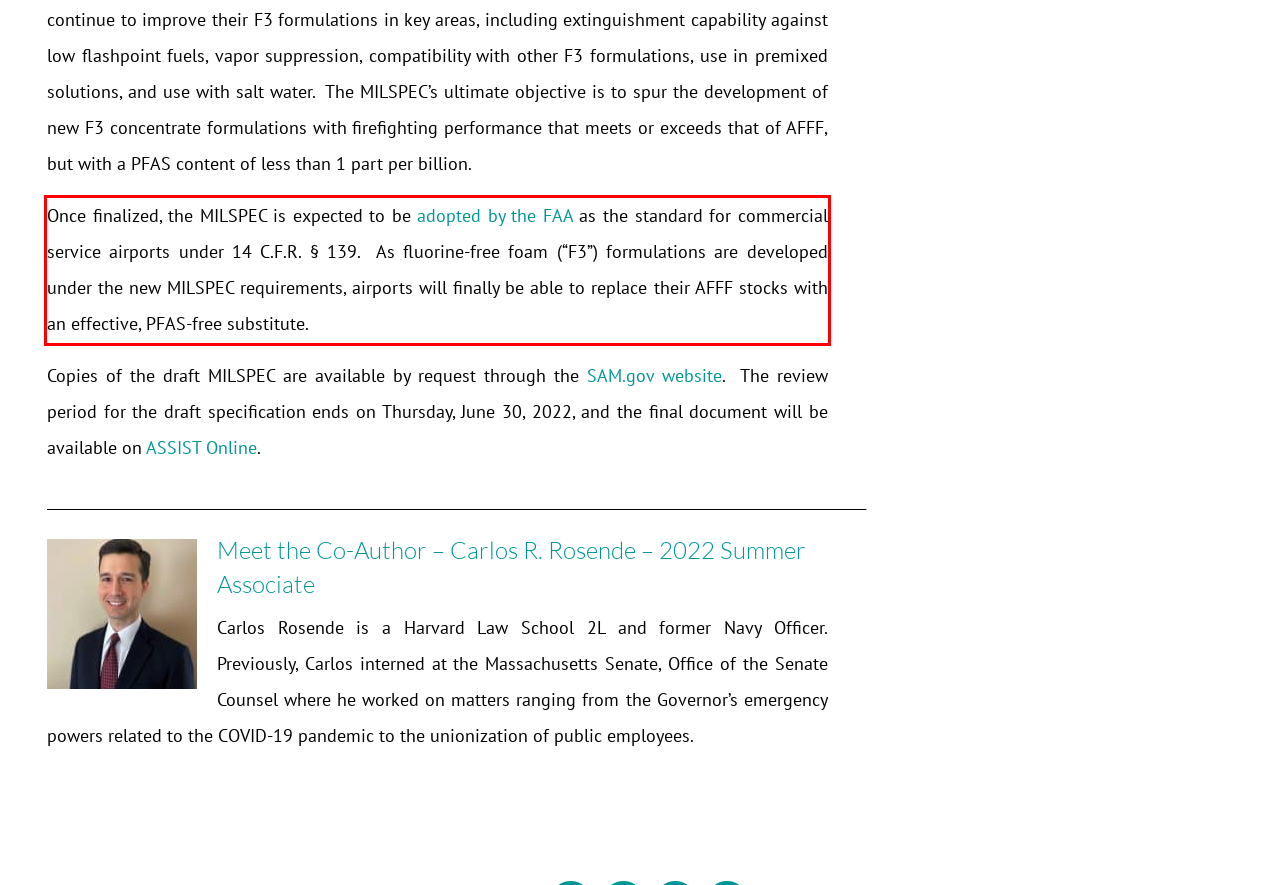Given the screenshot of a webpage, identify the red rectangle bounding box and recognize the text content inside it, generating the extracted text.

Once finalized, the MILSPEC is expected to be adopted by the FAA as the standard for commercial service airports under 14 C.F.R. § 139. As fluorine-free foam (“F3”) formulations are developed under the new MILSPEC requirements, airports will finally be able to replace their AFFF stocks with an effective, PFAS-free substitute.